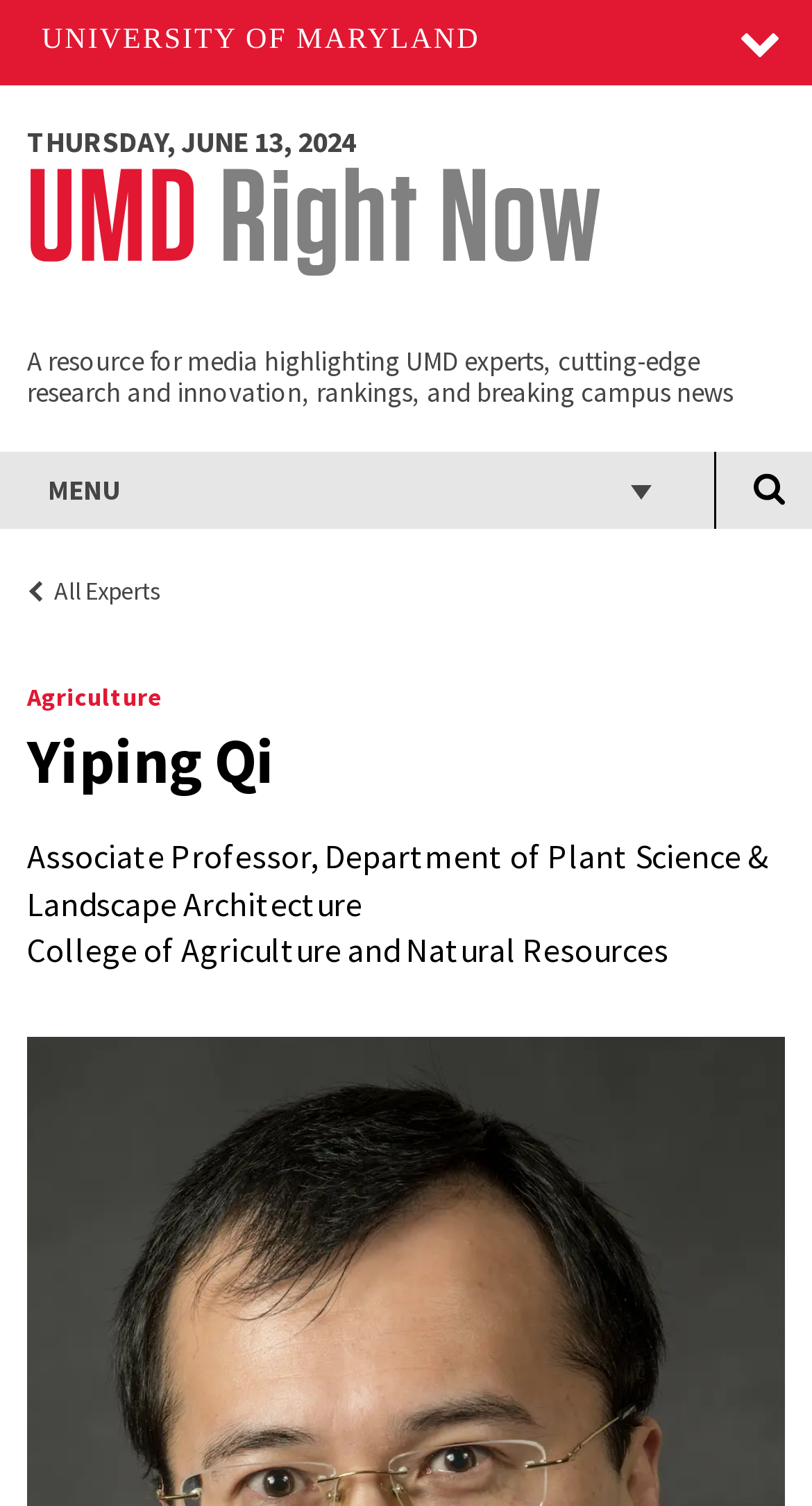Respond to the following query with just one word or a short phrase: 
What is the name of the person associated with this webpage?

Yiping Qi